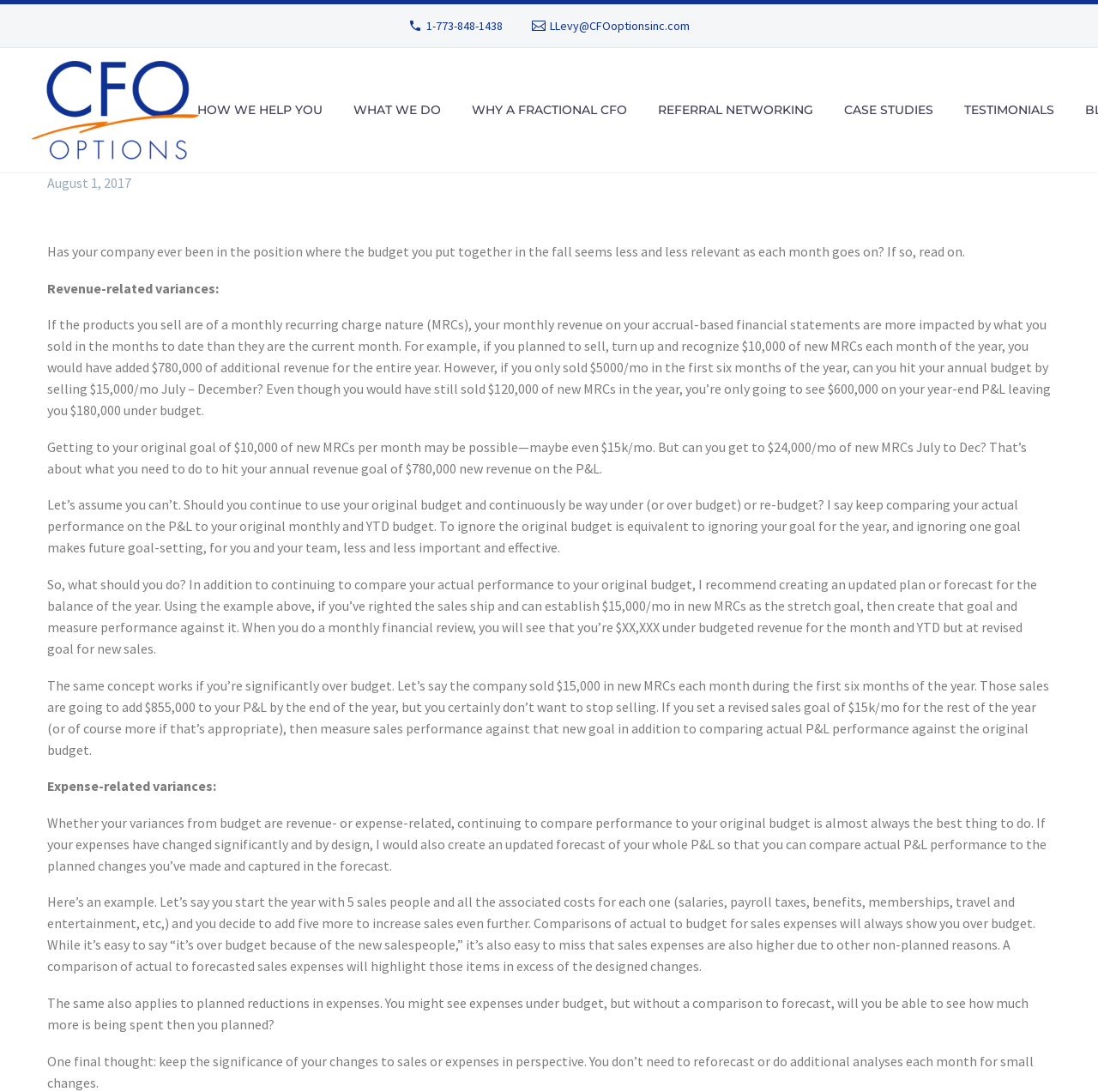What is the purpose of creating an updated plan or forecast?
Use the image to answer the question with a single word or phrase.

To measure performance